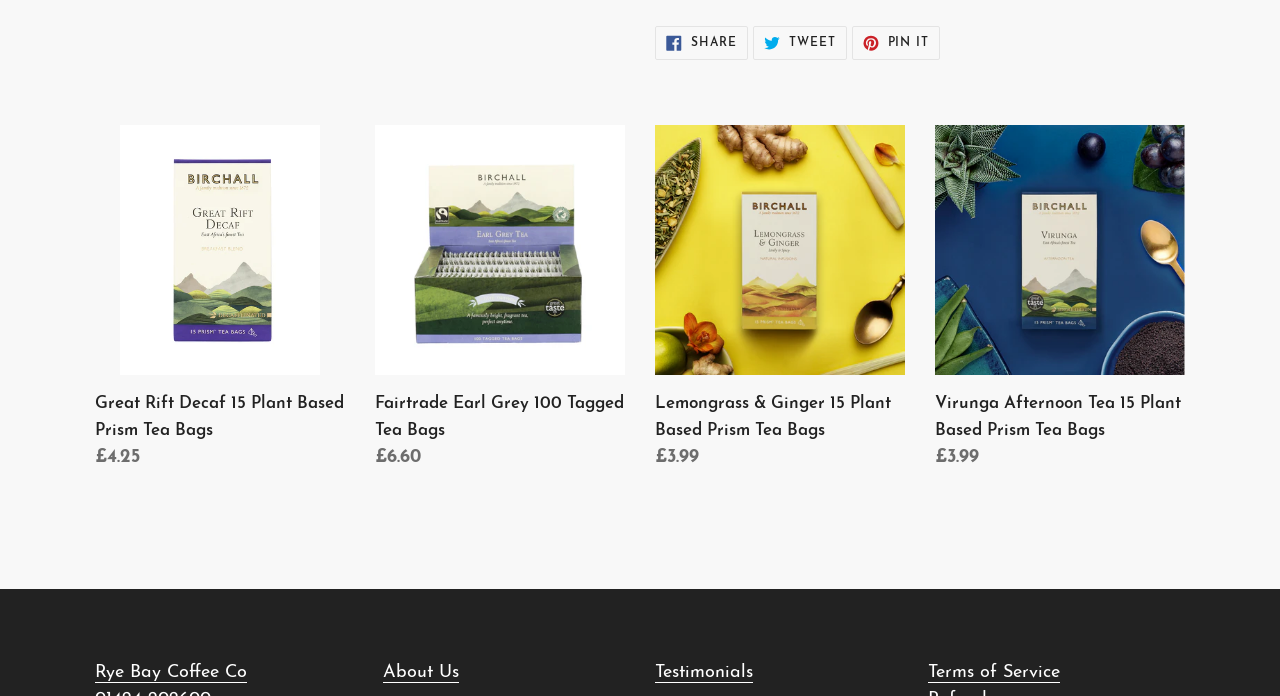Answer the question below using just one word or a short phrase: 
What is the name of the company?

Rye Bay Coffee Co